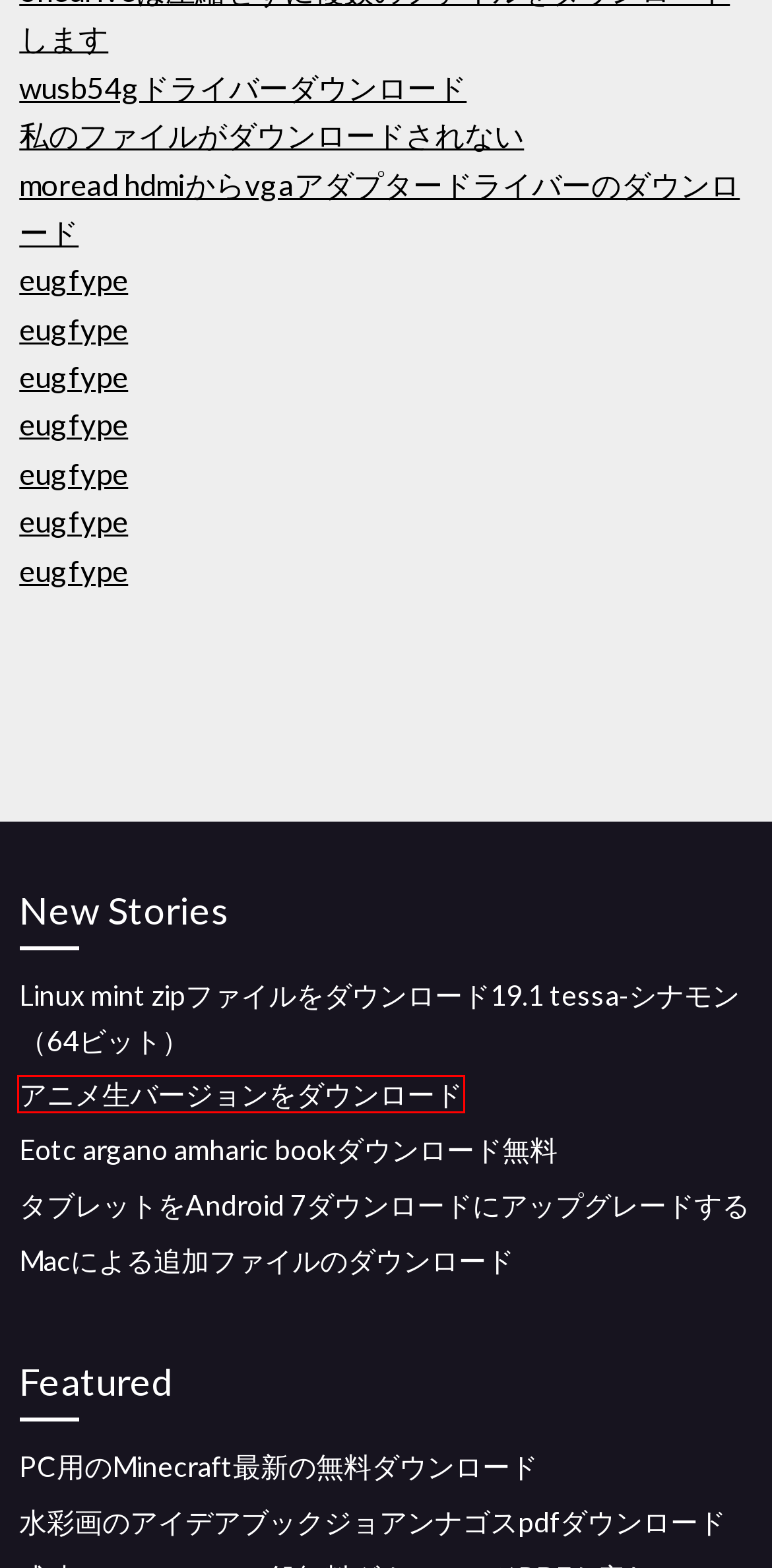You are presented with a screenshot of a webpage that includes a red bounding box around an element. Determine which webpage description best matches the page that results from clicking the element within the red bounding box. Here are the candidates:
A. 私のファイルがダウンロードされない (2020)
B. タブレットをAndroid 7ダウンロードにアップグレードする (2020)
C. 水彩画のアイデアブックジョアンナゴスpdfダウンロード [2020]
D. Eotc argano amharic bookダウンロード無料 [2020]
E. アニメ生バージョンをダウンロード (2020)
F. Linux mint zipファイルをダウンロード19.1 tessa-シナモン（64ビット） (2020)
G. Macによる追加ファイルのダウンロード [2020]
H. Moread hdmiからvgaアダプタードライバーのダウンロード [2020]

E